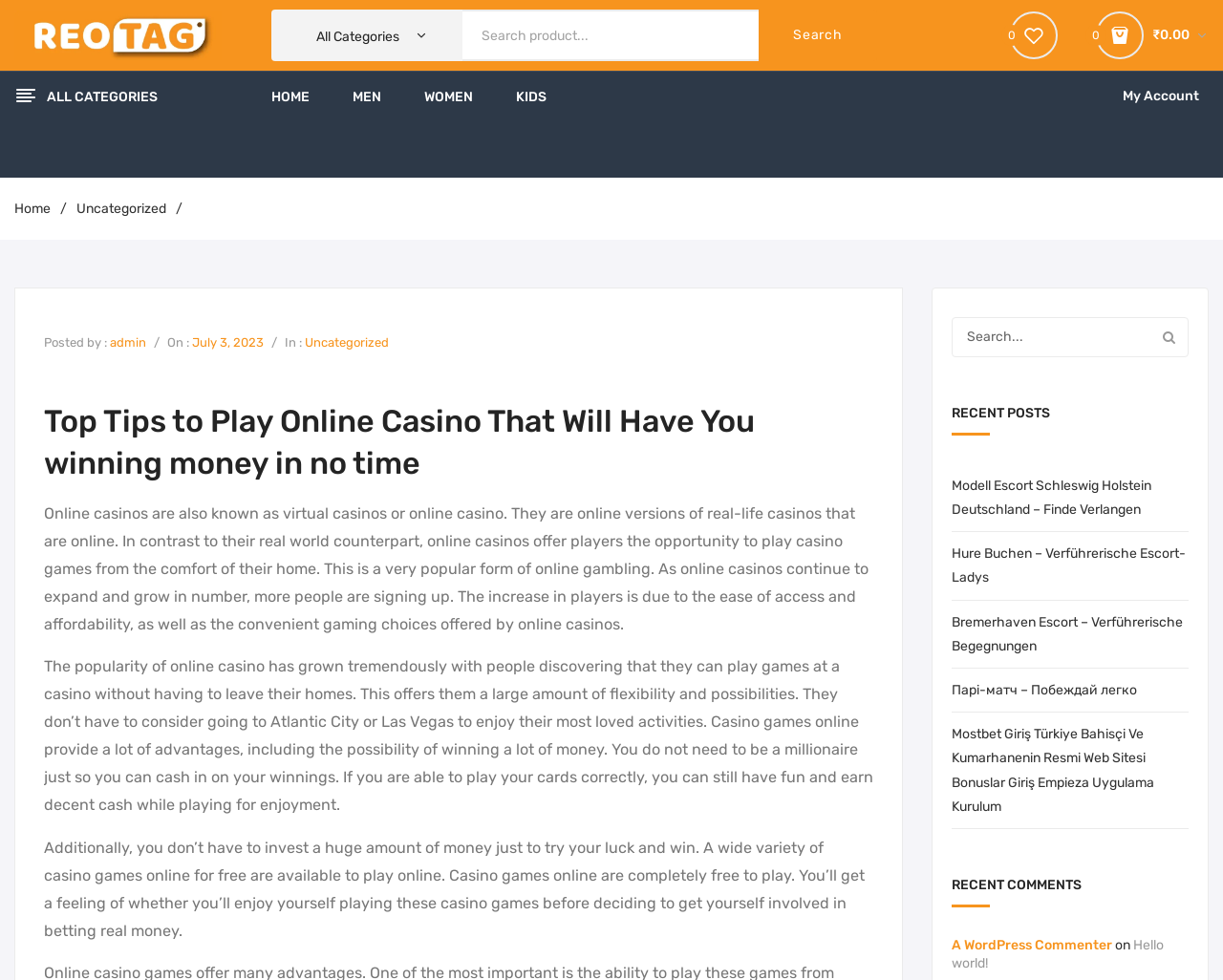What is the title of the main article?
Based on the image, answer the question with as much detail as possible.

The title of the main article can be found in the heading element with a bounding box of [0.036, 0.41, 0.714, 0.495]. It says 'Top Tips to Play Online Casino That Will Have You winning money in no time'.